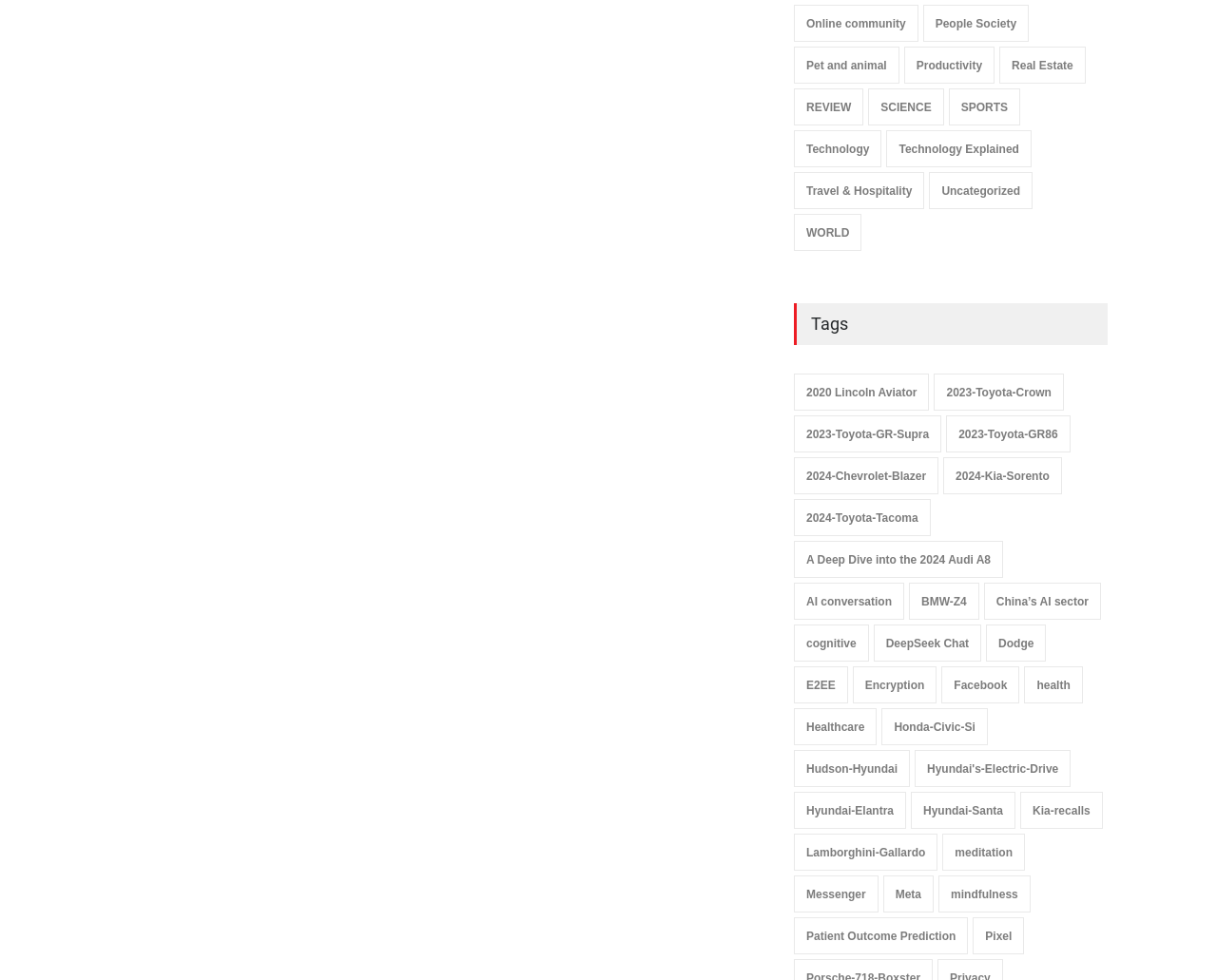Determine the bounding box coordinates for the region that must be clicked to execute the following instruction: "Explore Technology Explained".

[0.728, 0.133, 0.848, 0.171]